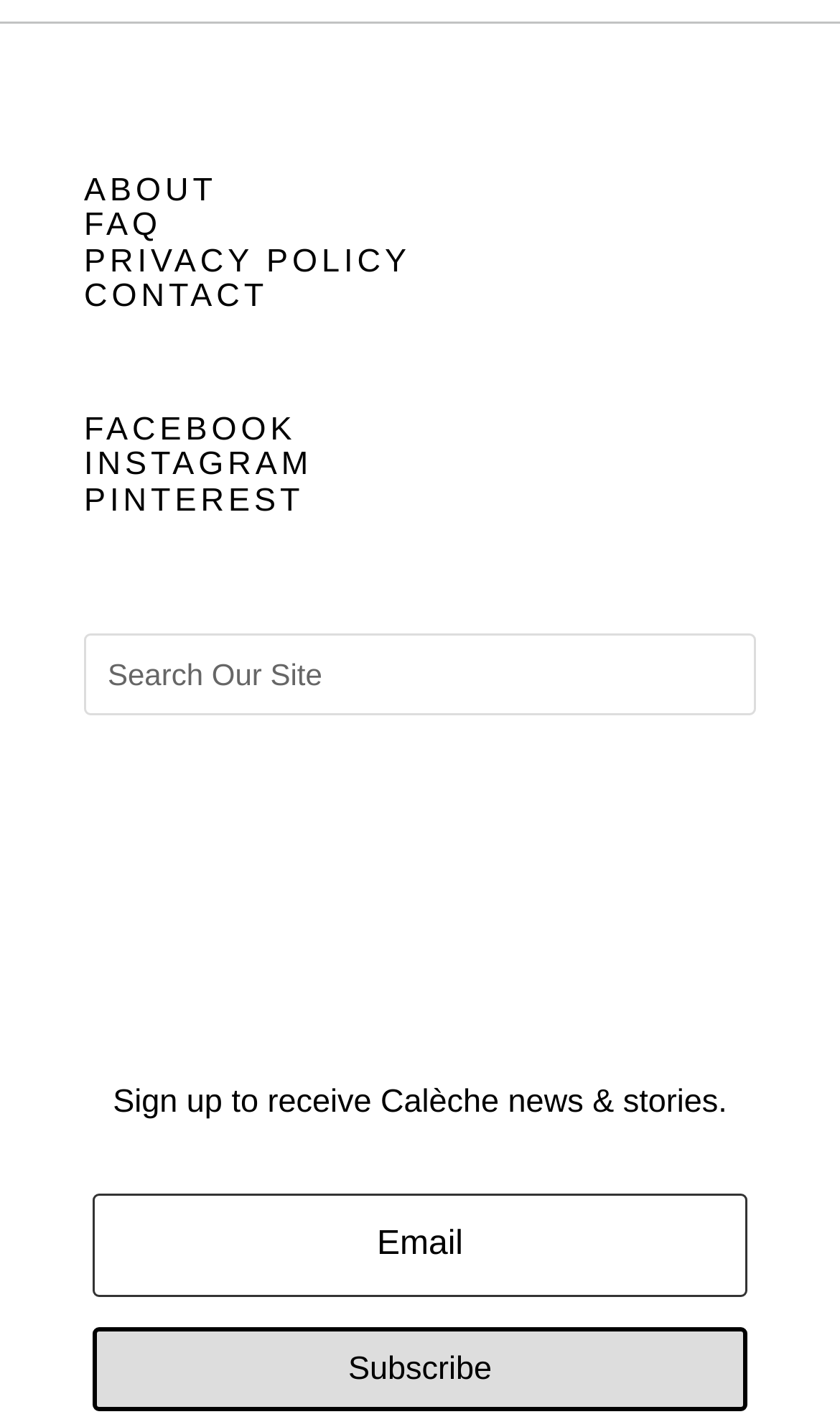Please identify the bounding box coordinates of the element's region that I should click in order to complete the following instruction: "Click on the 'Custom painting' link". The bounding box coordinates consist of four float numbers between 0 and 1, i.e., [left, top, right, bottom].

None